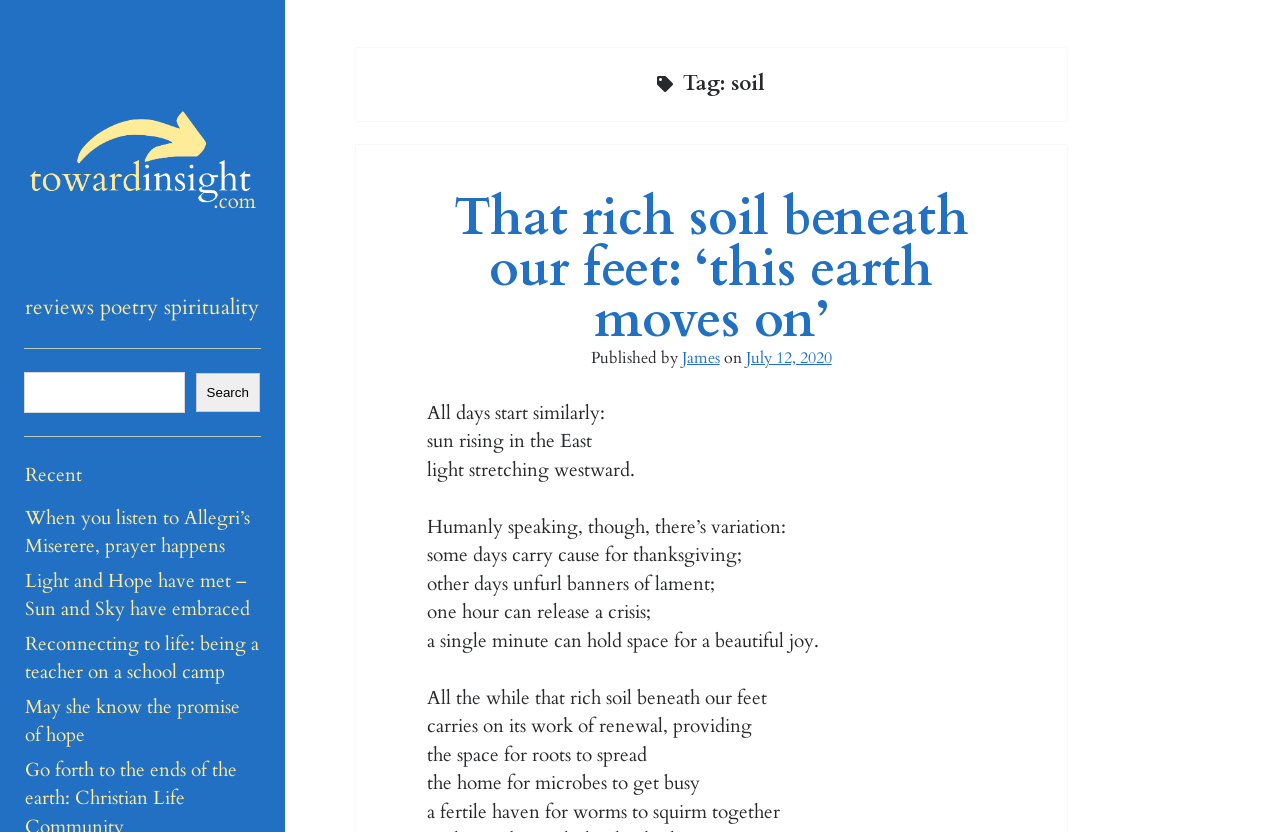Create a detailed summary of the webpage's content and design.

The webpage appears to be a blog or personal website focused on spirituality, poetry, and reviews. At the top, there is a logo image with the text "Toward Insight" and a link to the website's homepage. Below the logo, there is a brief description of the website's content, which includes reviews, poetry, and spirituality.

On the left side of the page, there is a sidebar with a search bar and several headings, including "Sidebar", "Recent", and "Tag: soil". The search bar has a button and a text field where users can input their search queries.

Under the "Recent" heading, there are four links to recent articles or posts, each with a brief title. These links are stacked vertically, with the most recent one at the top.

The main content of the page is a blog post titled "That rich soil beneath our feet: ‘this earth moves on’". The post has a heading and a link to the full article. Below the heading, there is a brief description of the post, including the author's name, publication date, and a few paragraphs of text. The text describes the beauty of nature and the importance of appreciating the small things in life.

Throughout the page, there are no prominent images or graphics, aside from the logo at the top. The design is simple and clean, with a focus on the written content.